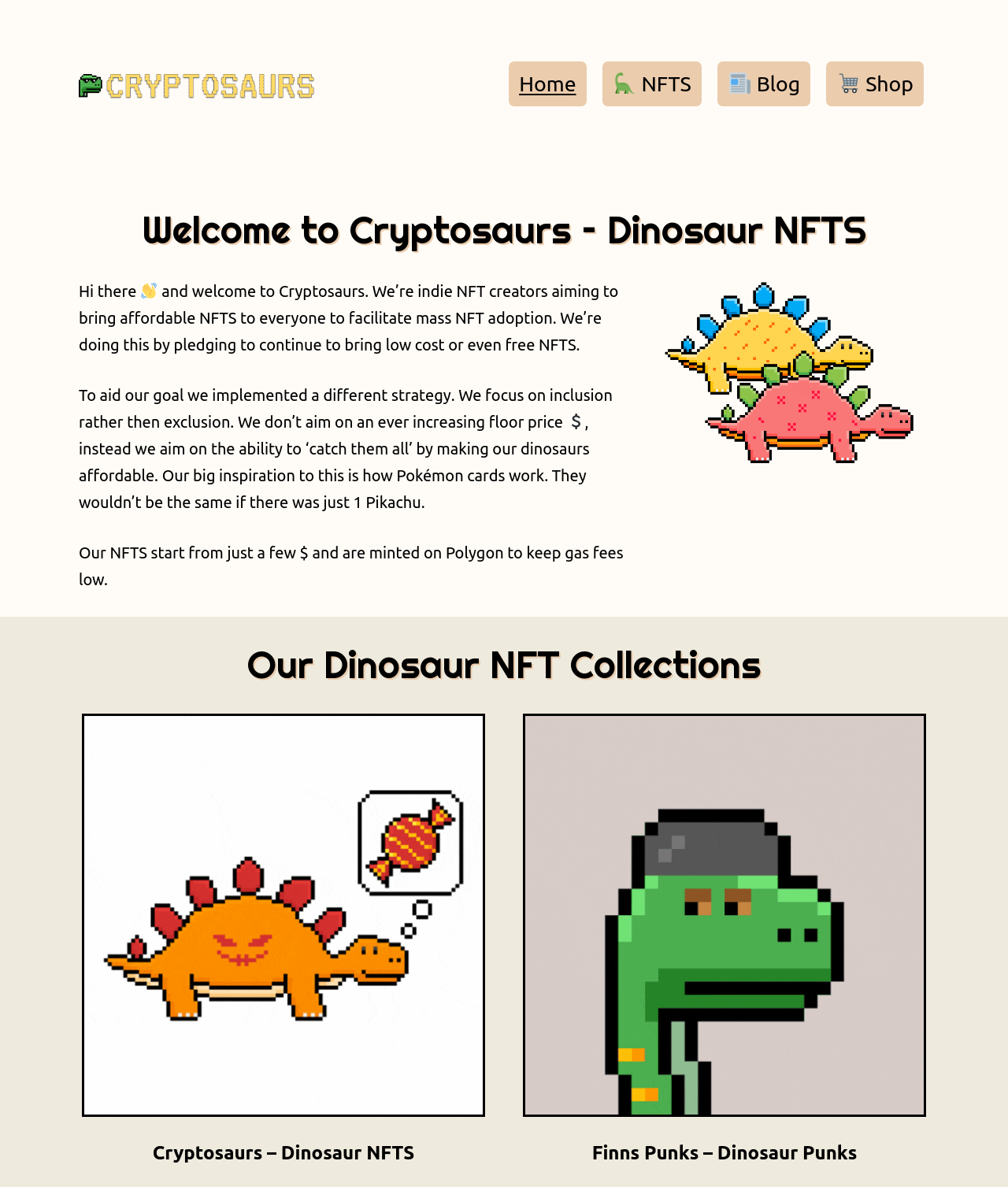Explain the webpage in detail.

The webpage is about Cryptosaurs, a dinosaur NFT collection that aims to create long-term value by making affordable NFTs for everyone. At the top, there is a heading that reads "Cryptosaurs" and a navigation menu with links to "Home", "NFTS", "Blog", and "Shop", each accompanied by an icon. 

Below the navigation menu, there is a heading that welcomes users to Cryptosaurs, followed by a brief introduction to the project. The introduction explains that the creators are indie NFT developers who want to facilitate mass NFT adoption by making NFTs affordable and inclusive. 

The webpage then describes the strategy of Cryptosaurs, which focuses on inclusion rather than exclusion, and aims to make dinosaurs affordable, similar to Pokémon cards. The NFTs start from just a few dollars and are minted on Polygon to keep gas fees low.

On the right side of the introduction, there is an image of Sam and Sheila dinosaur NFTs. Below the introduction, there is a heading that reads "Our Dinosaur NFT Collections", followed by two figures, each containing an image and a link to a dinosaur NFT collection, namely Cryptosaurs dinosaurs and Finns Punks gif.